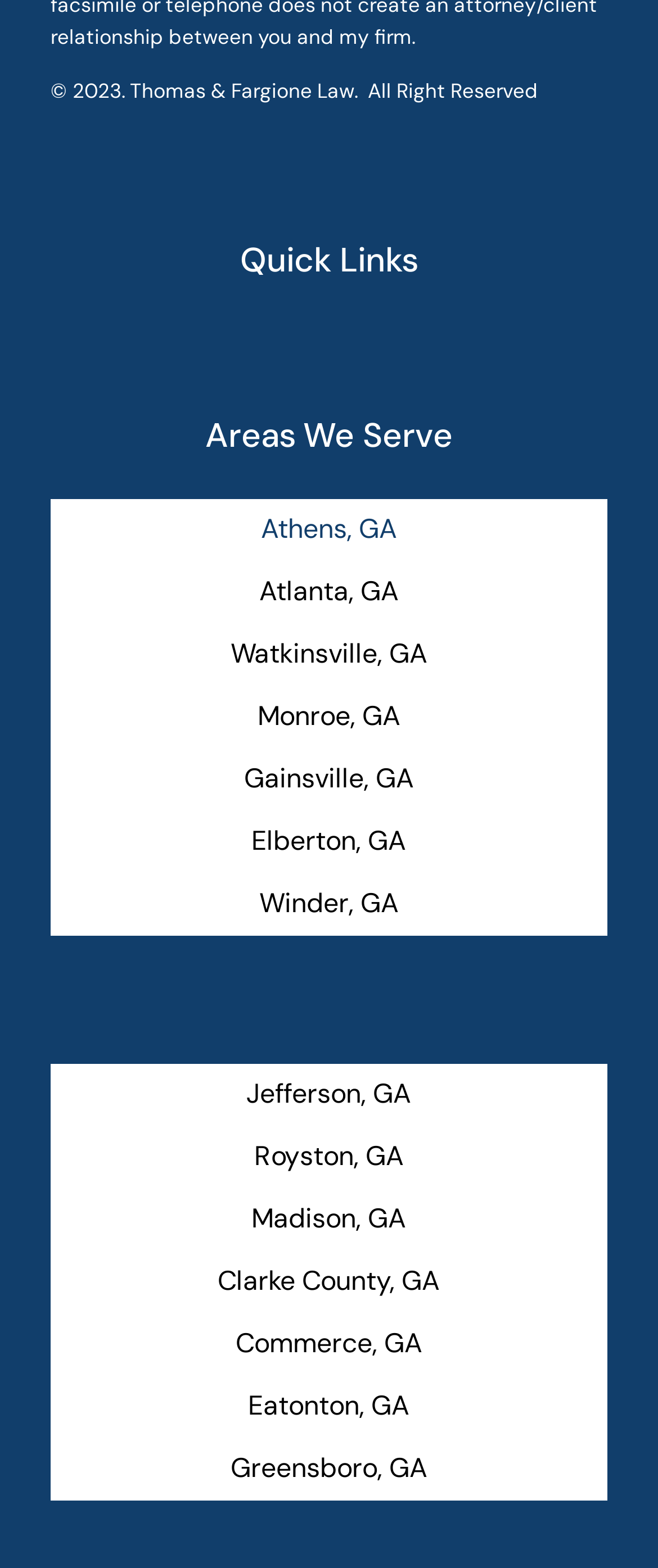What is the name of the law firm?
Look at the image and answer with only one word or phrase.

Thomas & Fargione Law